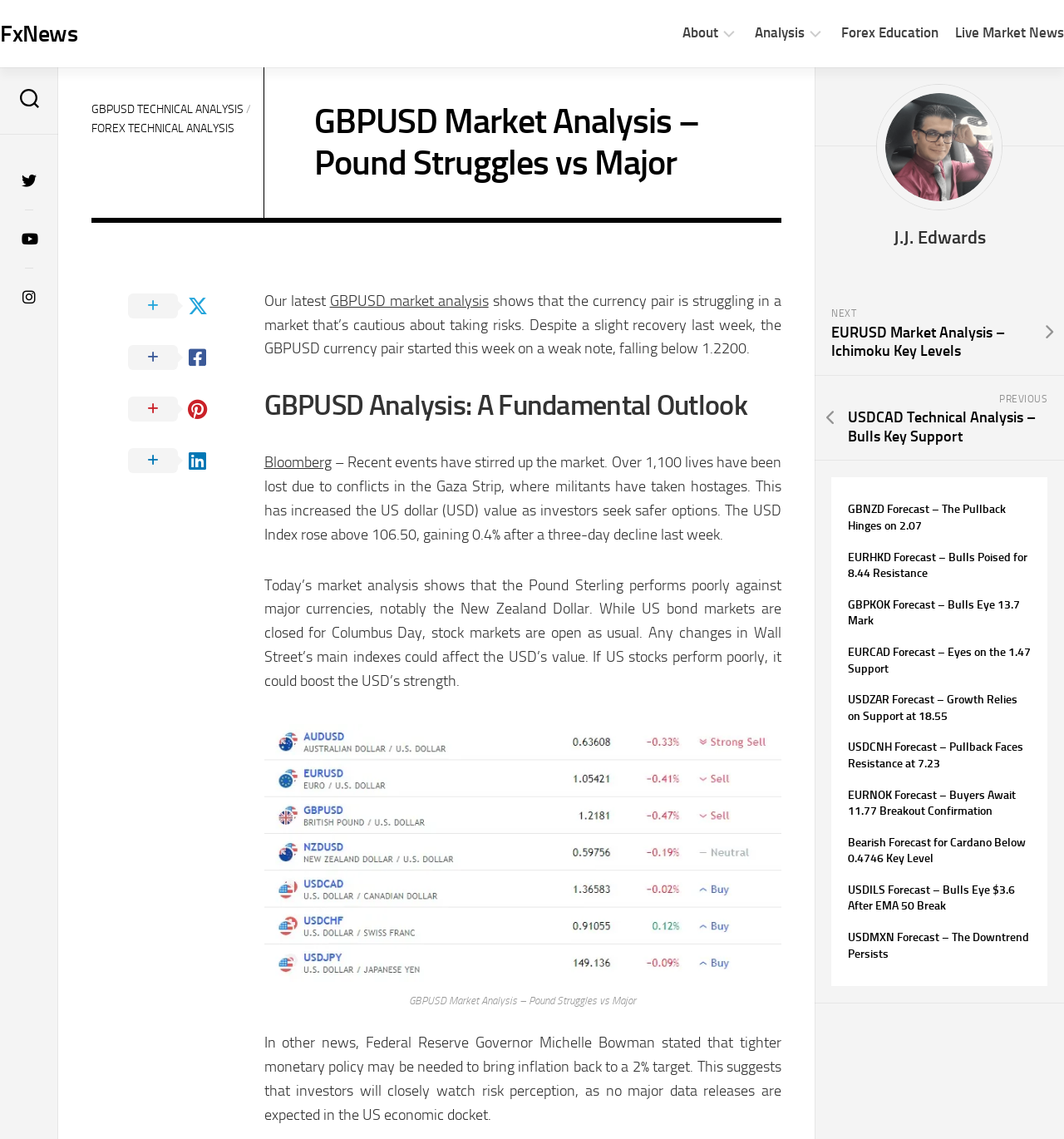Identify the bounding box of the UI component described as: "title="Share on LinkedIn"".

[0.12, 0.382, 0.214, 0.428]